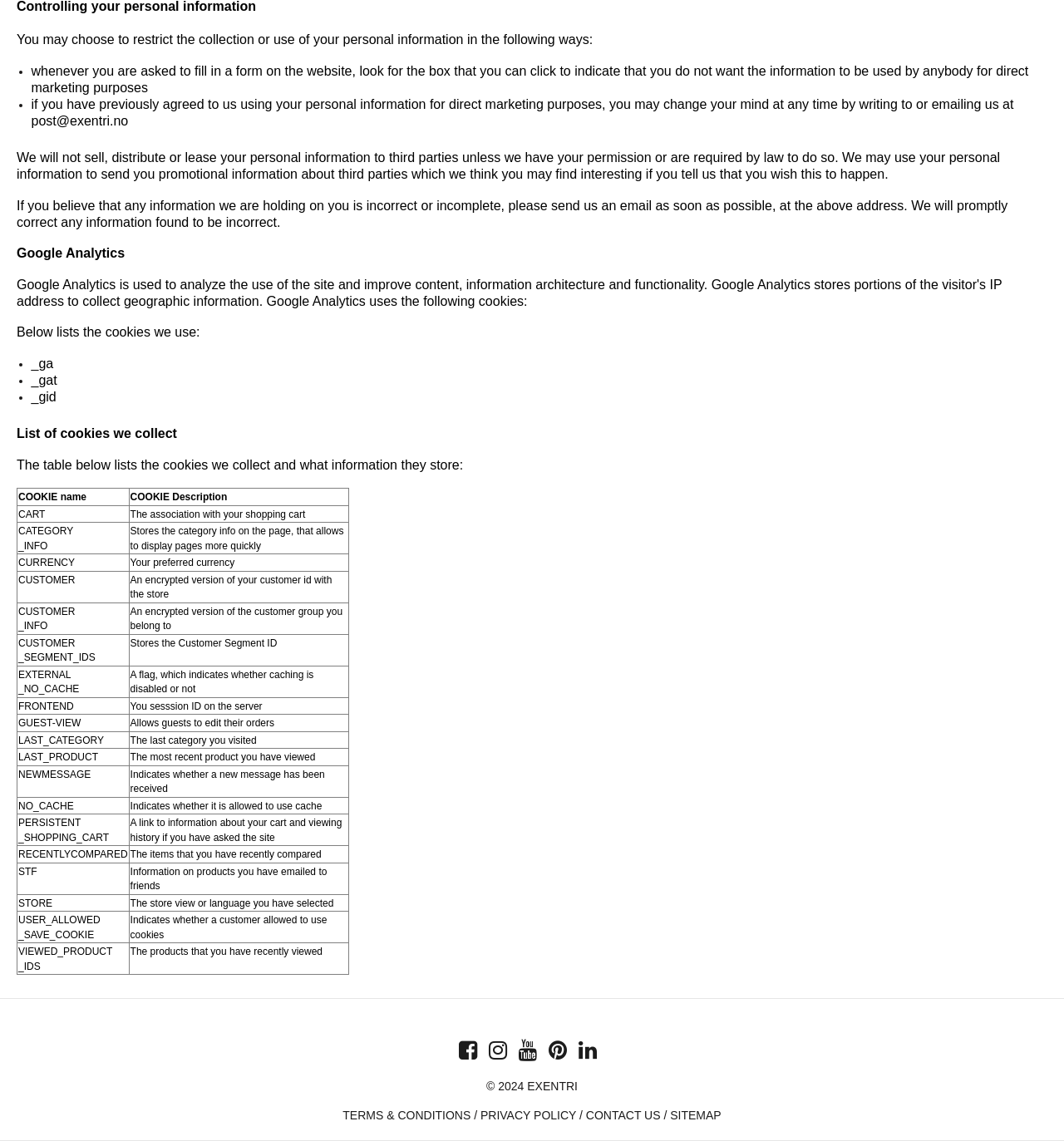Please provide the bounding box coordinates for the element that needs to be clicked to perform the following instruction: "read about how to restrict the collection or use of personal information". The coordinates should be given as four float numbers between 0 and 1, i.e., [left, top, right, bottom].

[0.016, 0.028, 0.557, 0.041]